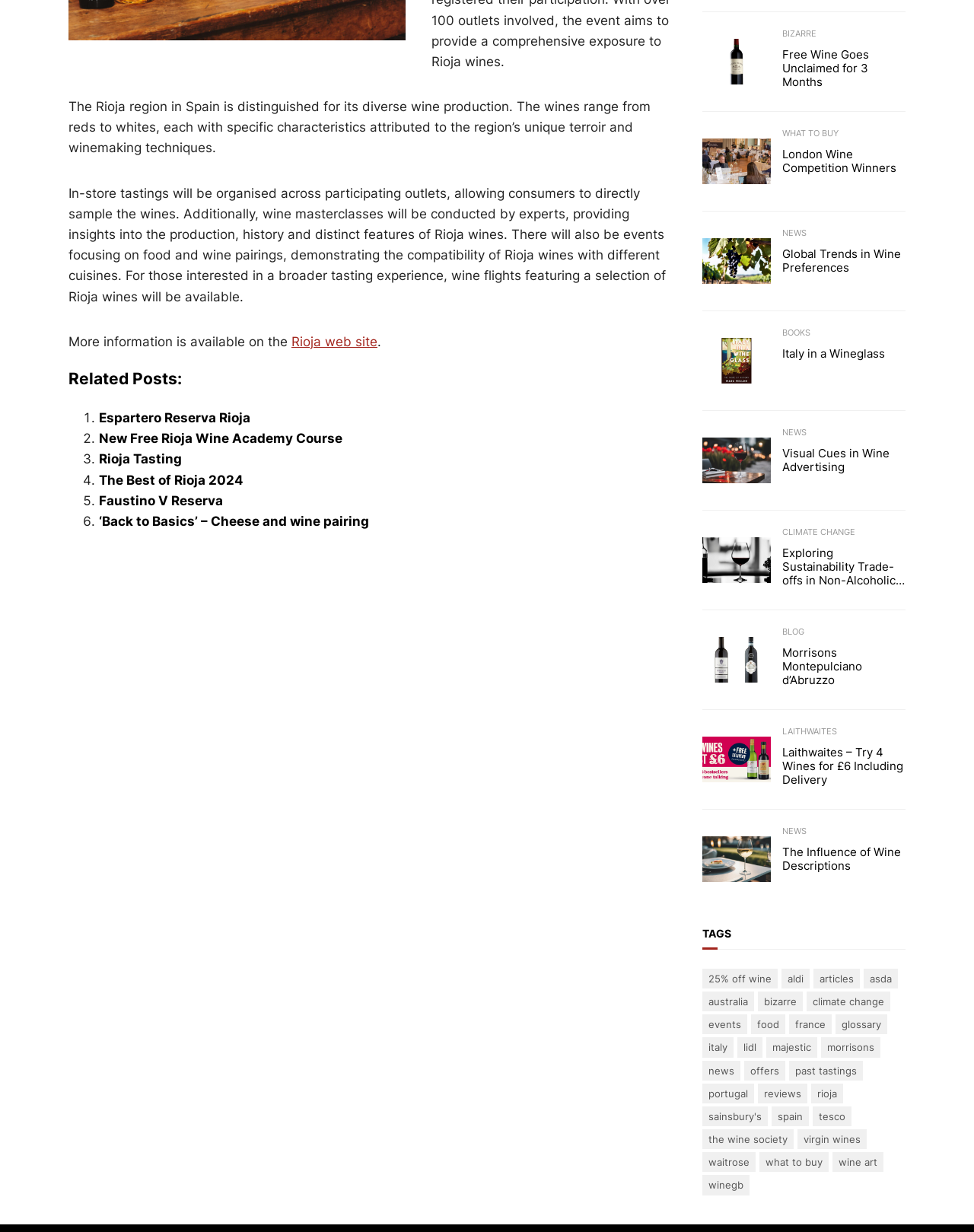Identify the bounding box for the described UI element. Provide the coordinates in (top-left x, top-left y, bottom-right x, bottom-right y) format with values ranging from 0 to 1: Global Trends in Wine Preferences

[0.803, 0.201, 0.93, 0.223]